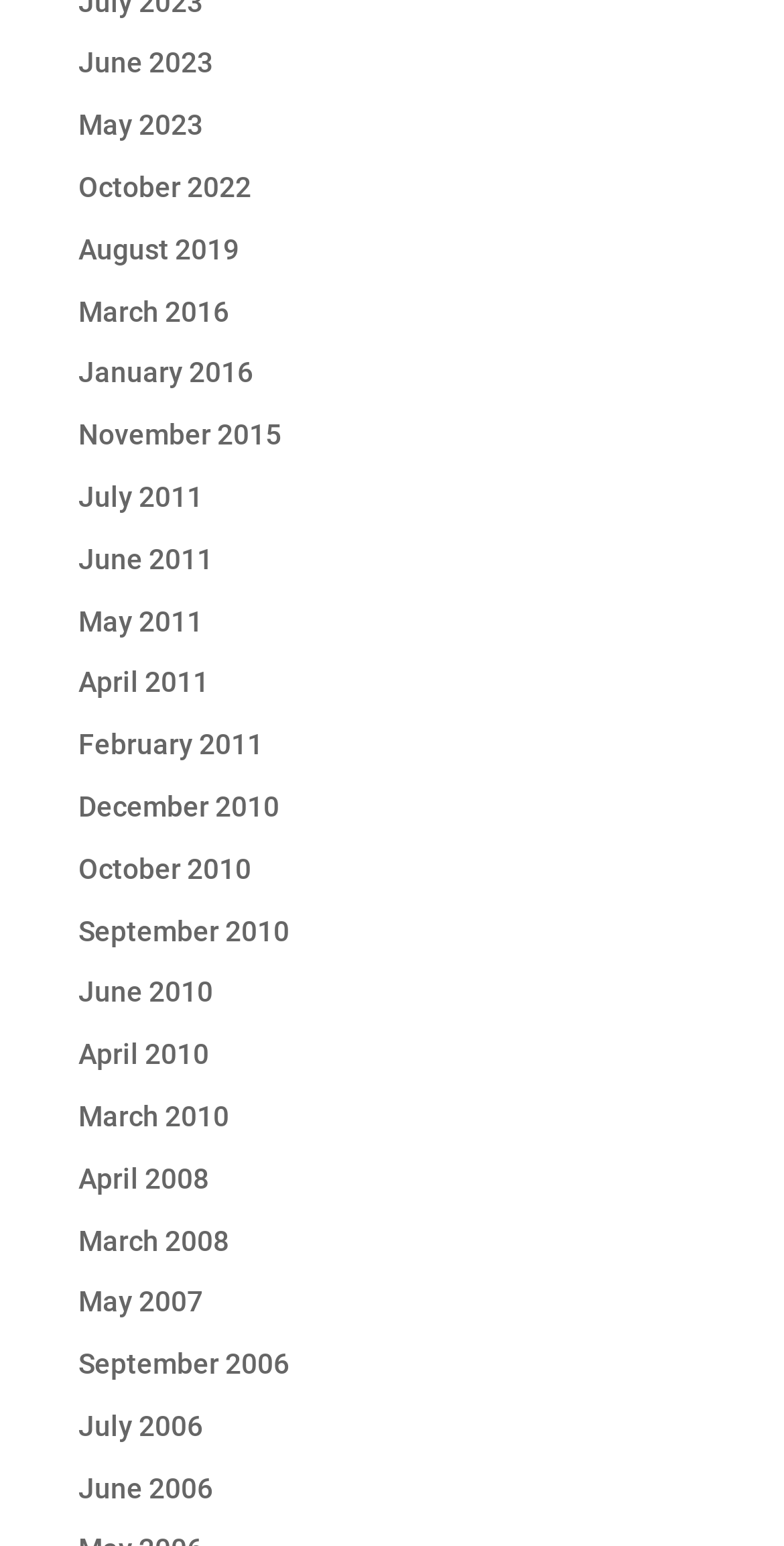What is the earliest year listed?
Please answer the question as detailed as possible based on the image.

I examined the links on the webpage and found the earliest year listed by looking for the smallest year value. The links 'July 2006' and 'June 2006' both have the year 2006, which is the earliest year listed.